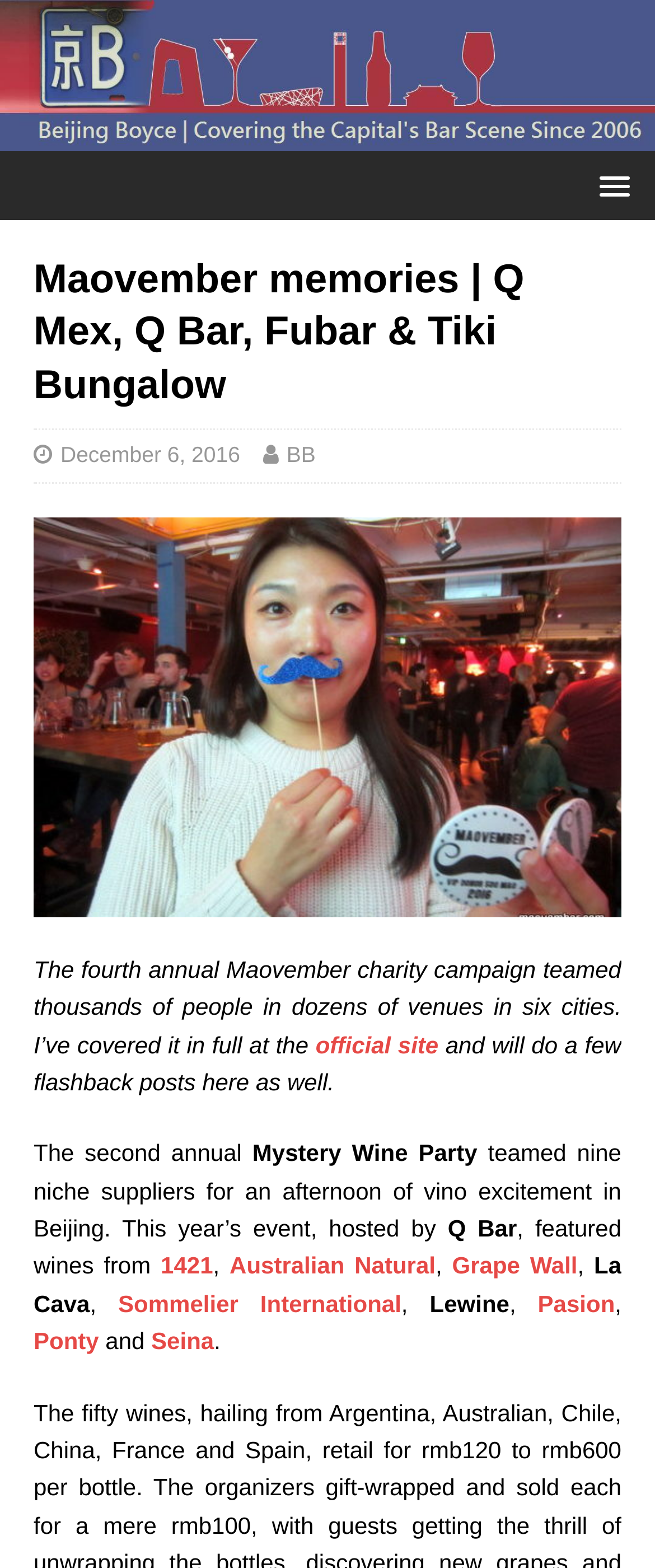Please identify the bounding box coordinates of the element's region that needs to be clicked to fulfill the following instruction: "Check the link to Sommelier International". The bounding box coordinates should consist of four float numbers between 0 and 1, i.e., [left, top, right, bottom].

[0.18, 0.823, 0.613, 0.84]